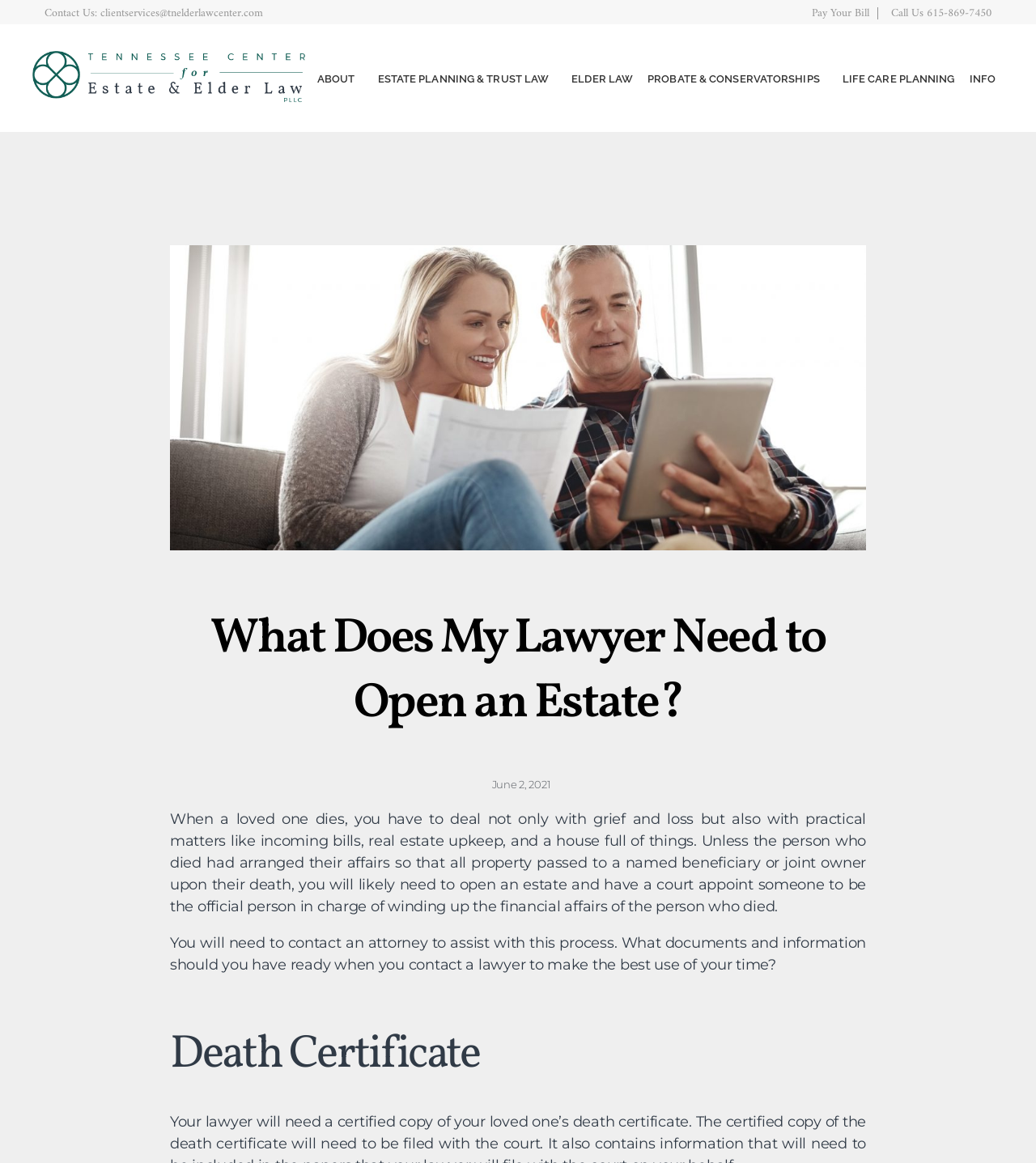Please answer the following question using a single word or phrase: 
How many menu items are in the top navigation bar?

6